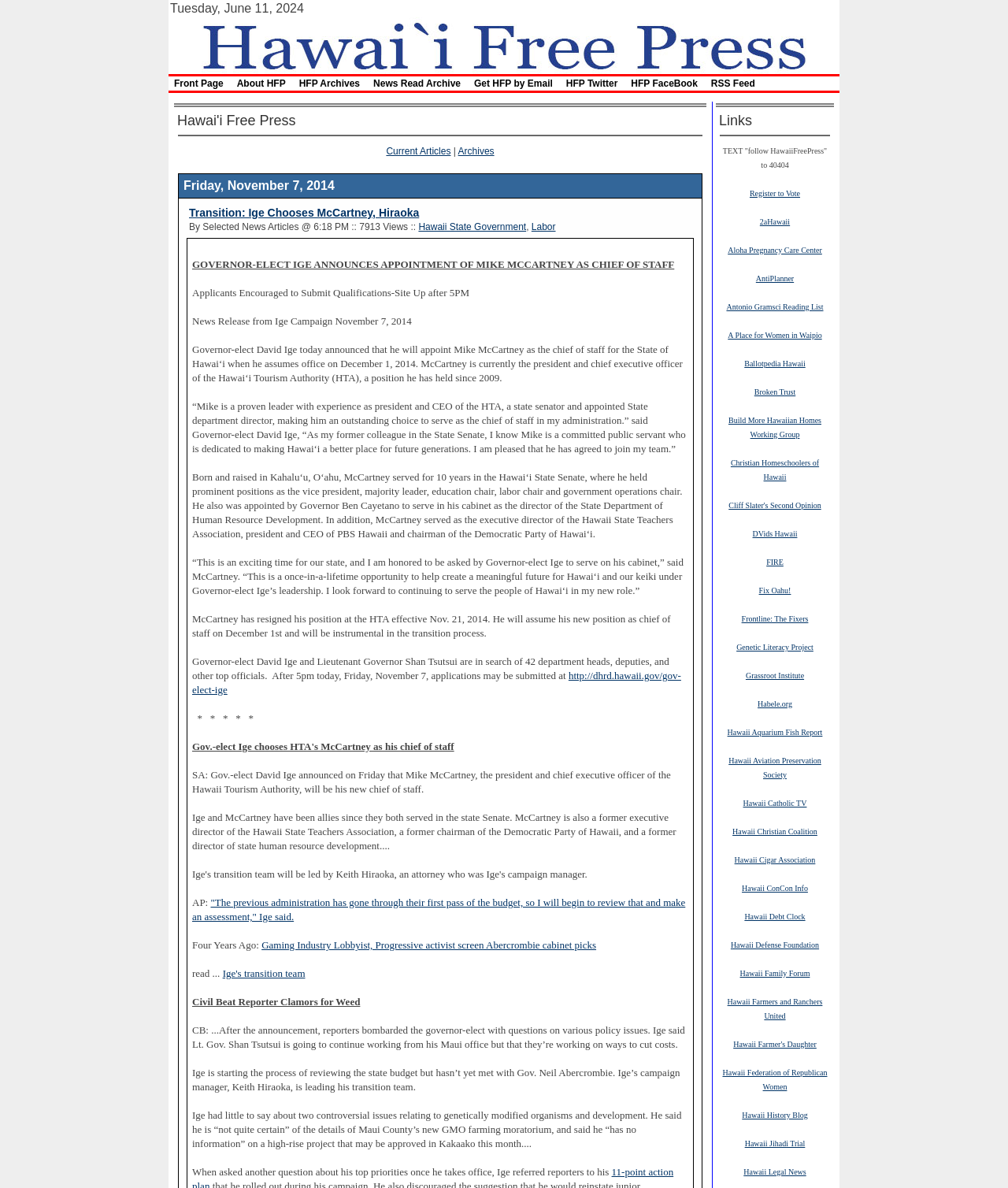Answer the following inquiry with a single word or phrase:
What is the date displayed on the top of the webpage?

Tuesday, June 11, 2024